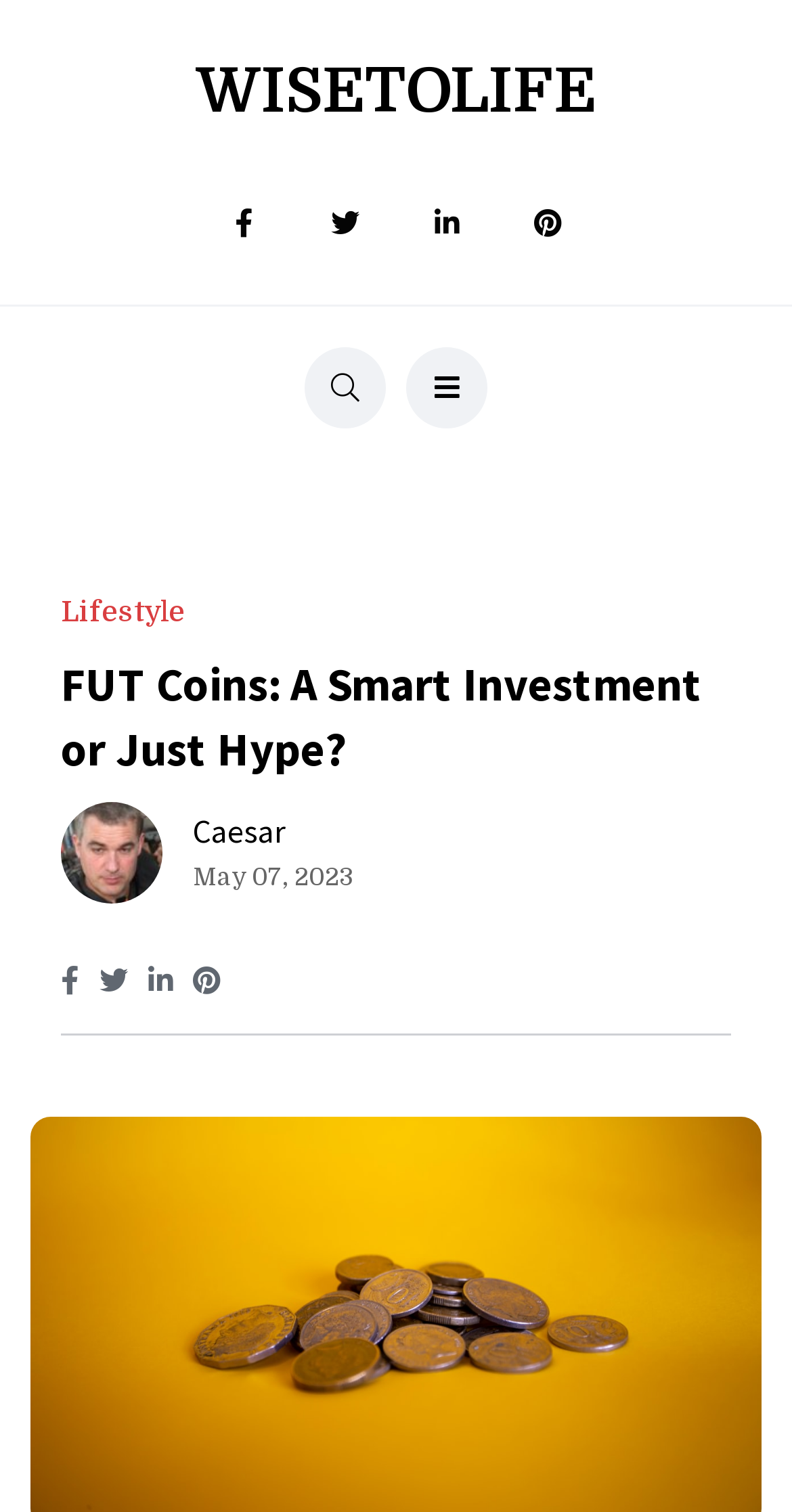What is the category of the article?
Please provide a comprehensive answer based on the details in the screenshot.

The category of the article is Lifestyle, which is mentioned as a link above the main heading 'FUT Coins: A Smart Investment or Just Hype?'.